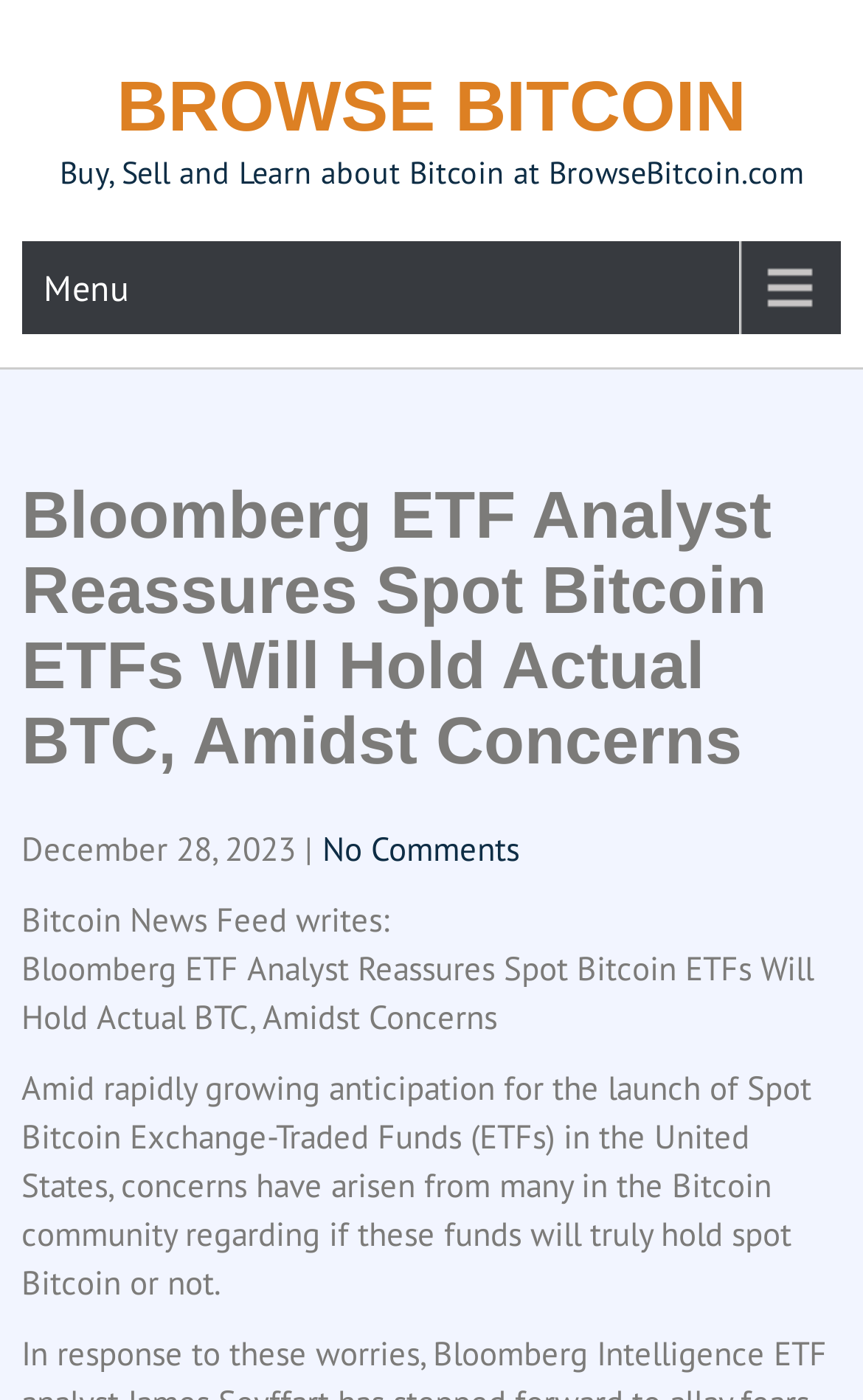What is the name of the website?
Based on the screenshot, give a detailed explanation to answer the question.

The name of the website can be found at the top of the webpage, where it says 'BROWSE BITCOIN' in a heading element.